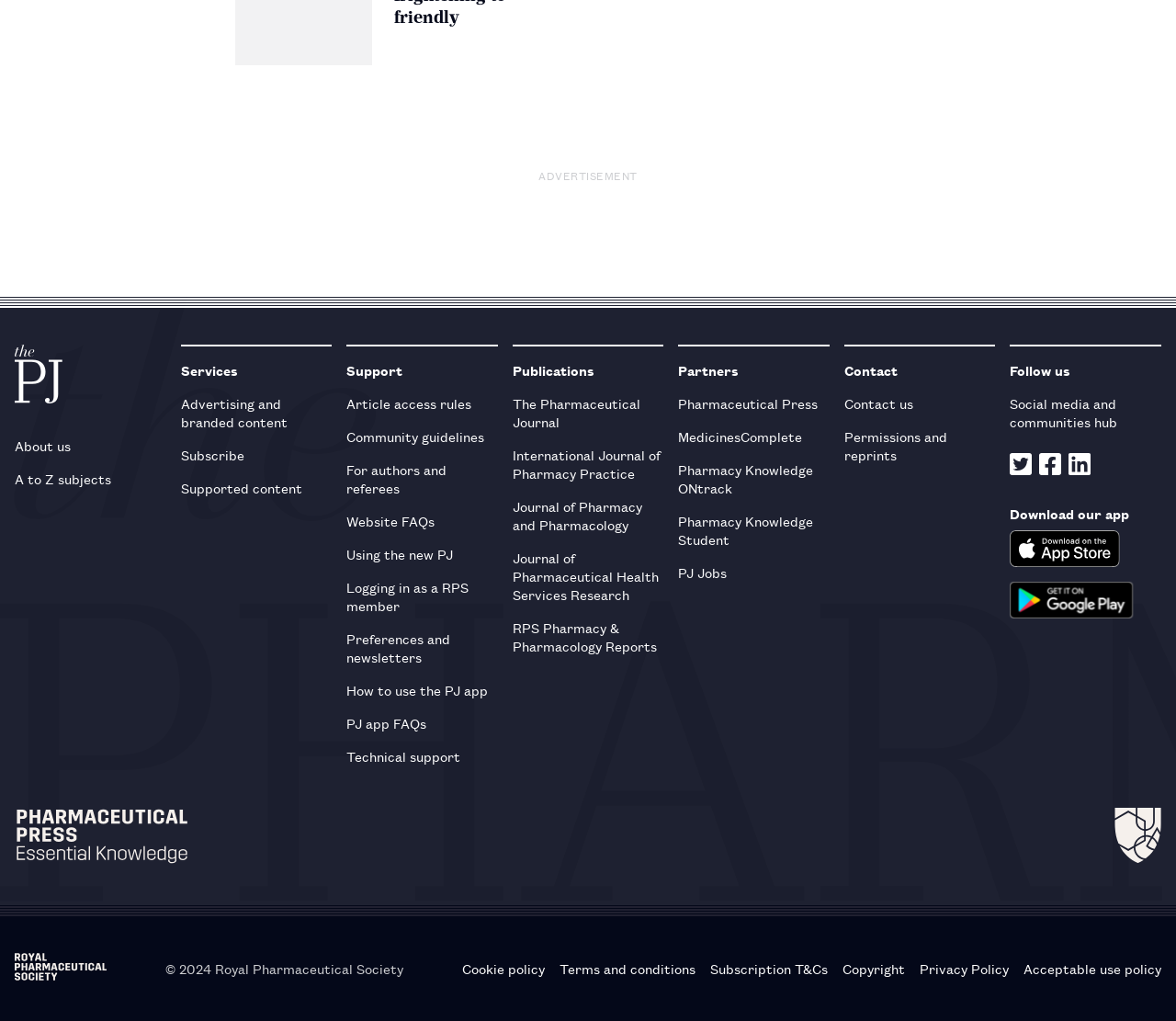What are the social media platforms listed under 'Follow us'? Observe the screenshot and provide a one-word or short phrase answer.

Twitter, Facebook, Linkedin